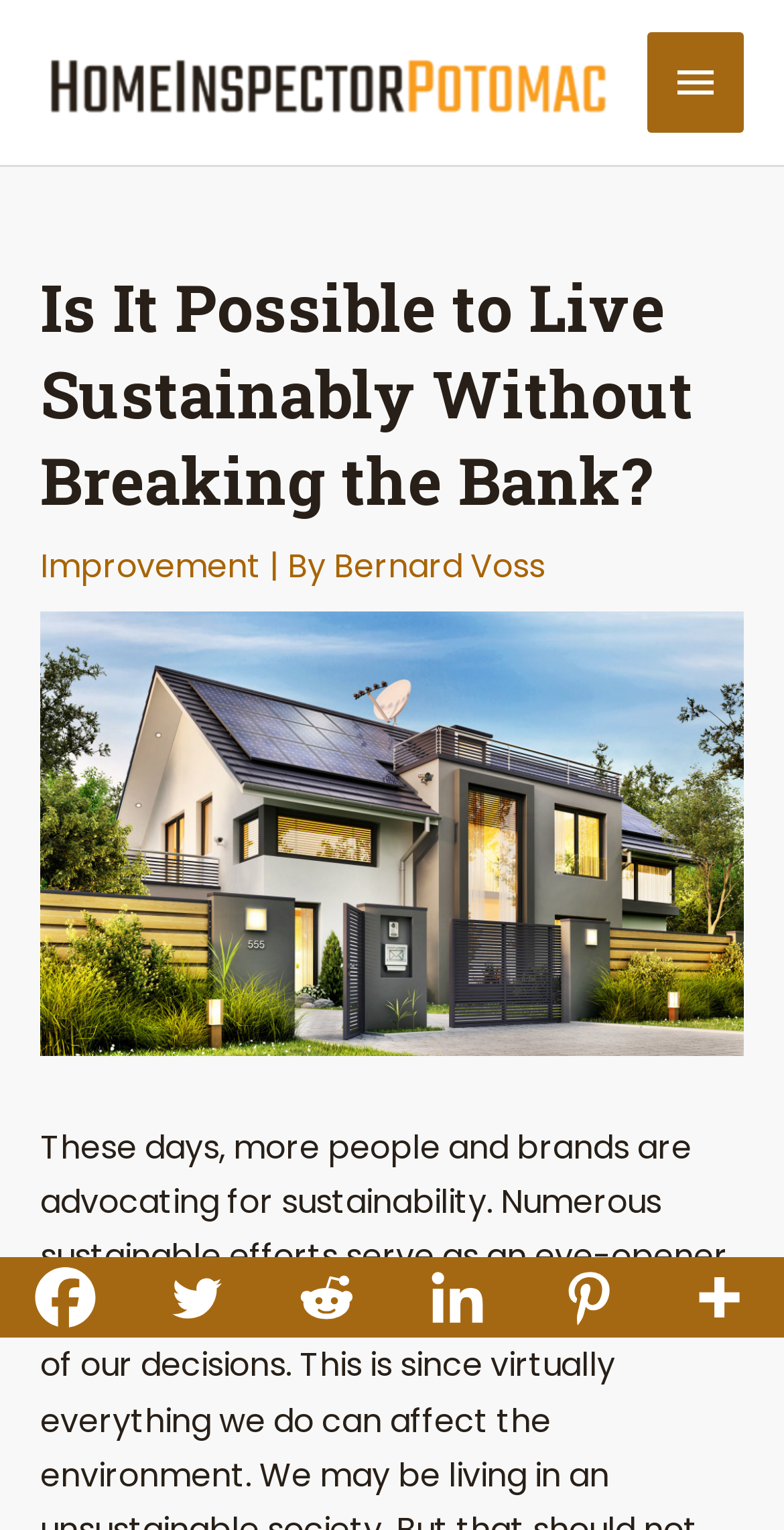What social media platforms are available for sharing?
Give a detailed and exhaustive answer to the question.

At the bottom of the webpage, there are links to various social media platforms, including Facebook, Twitter, Reddit, Linkedin, and Pinterest, which allow users to share the content.